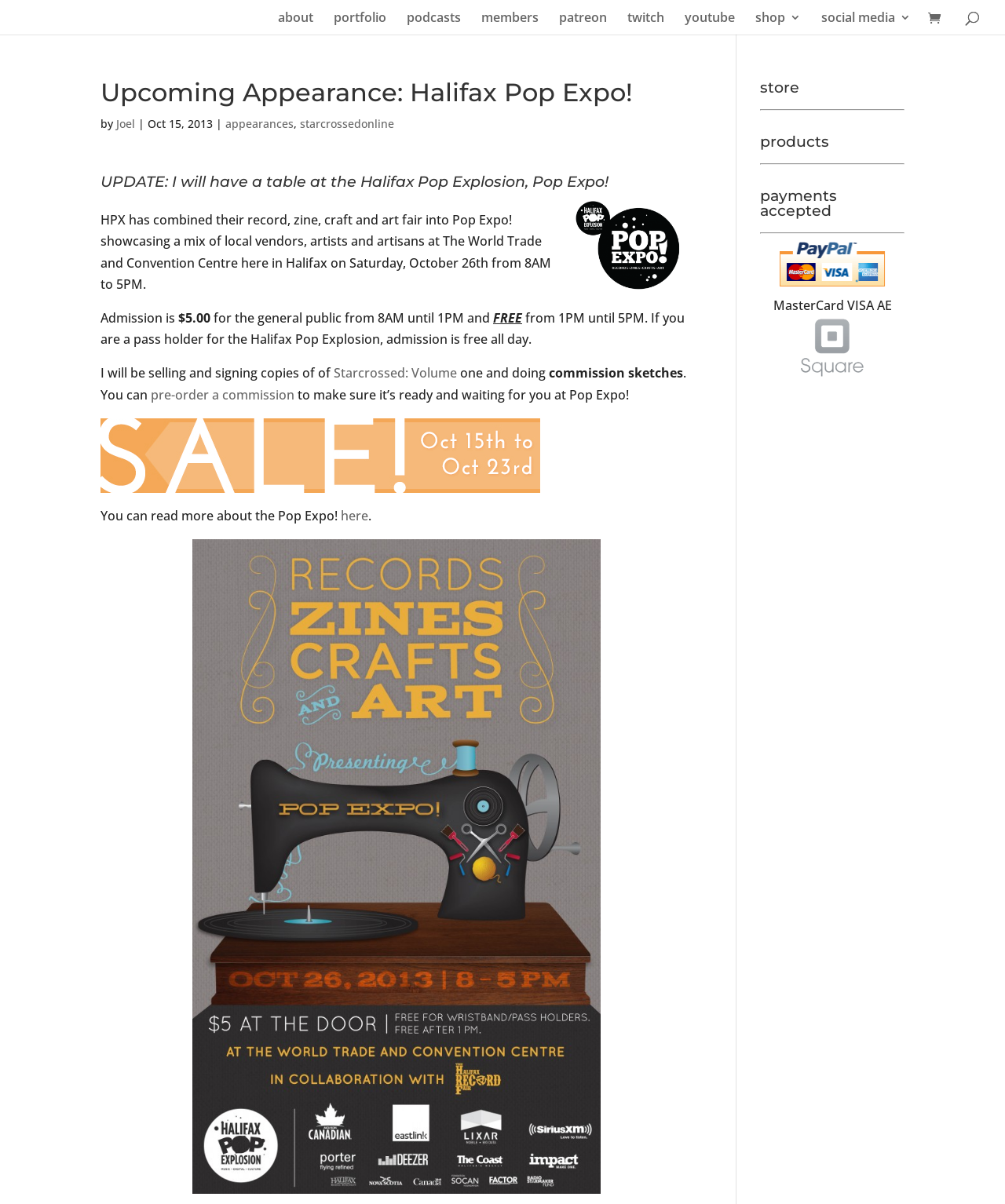Determine the bounding box coordinates of the clickable element to complete this instruction: "go to the shop". Provide the coordinates in the format of four float numbers between 0 and 1, [left, top, right, bottom].

[0.752, 0.01, 0.797, 0.029]